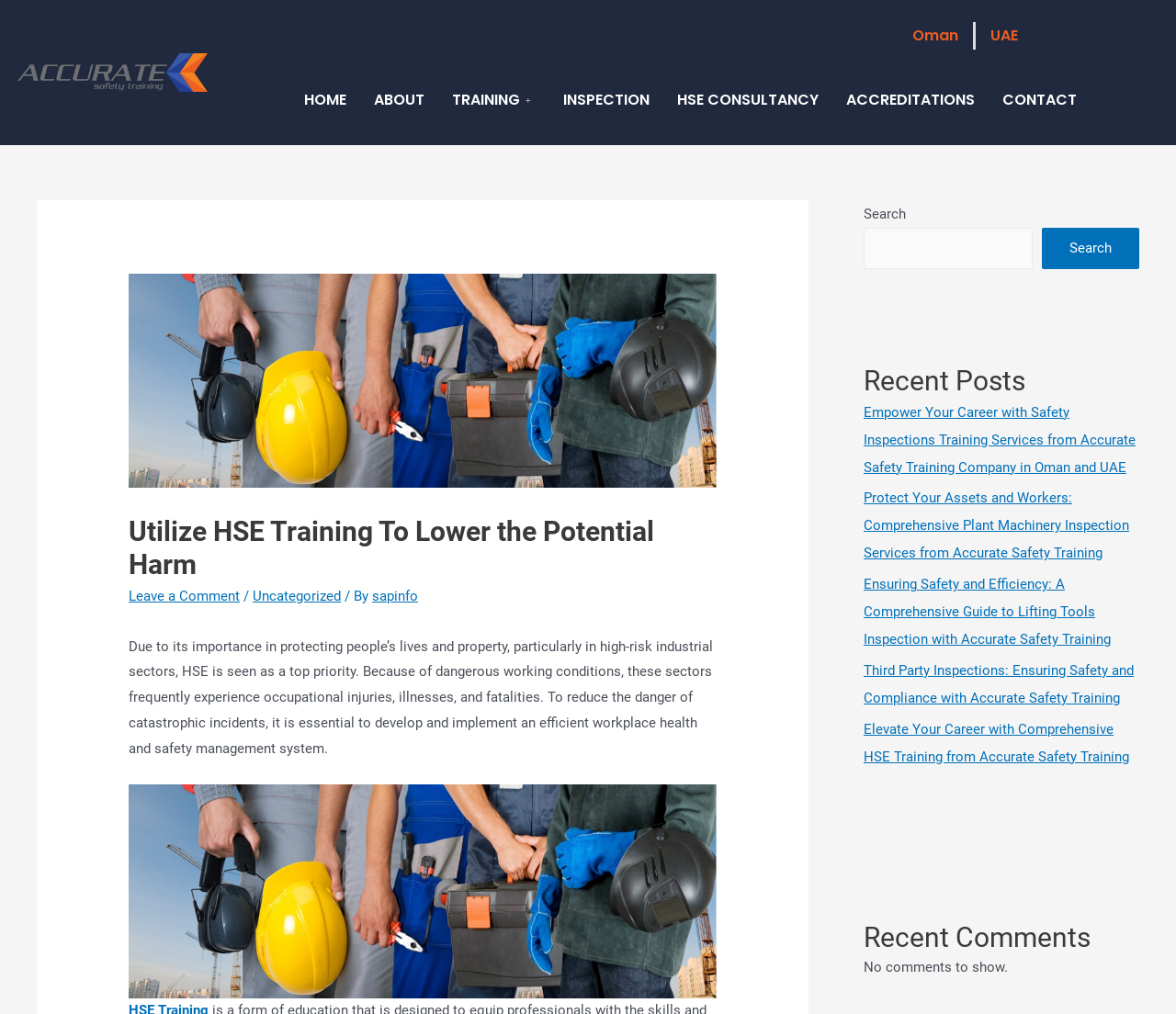From the given element description: "HSE CONSULTANCY", find the bounding box for the UI element. Provide the coordinates as four float numbers between 0 and 1, in the order [left, top, right, bottom].

[0.564, 0.062, 0.708, 0.135]